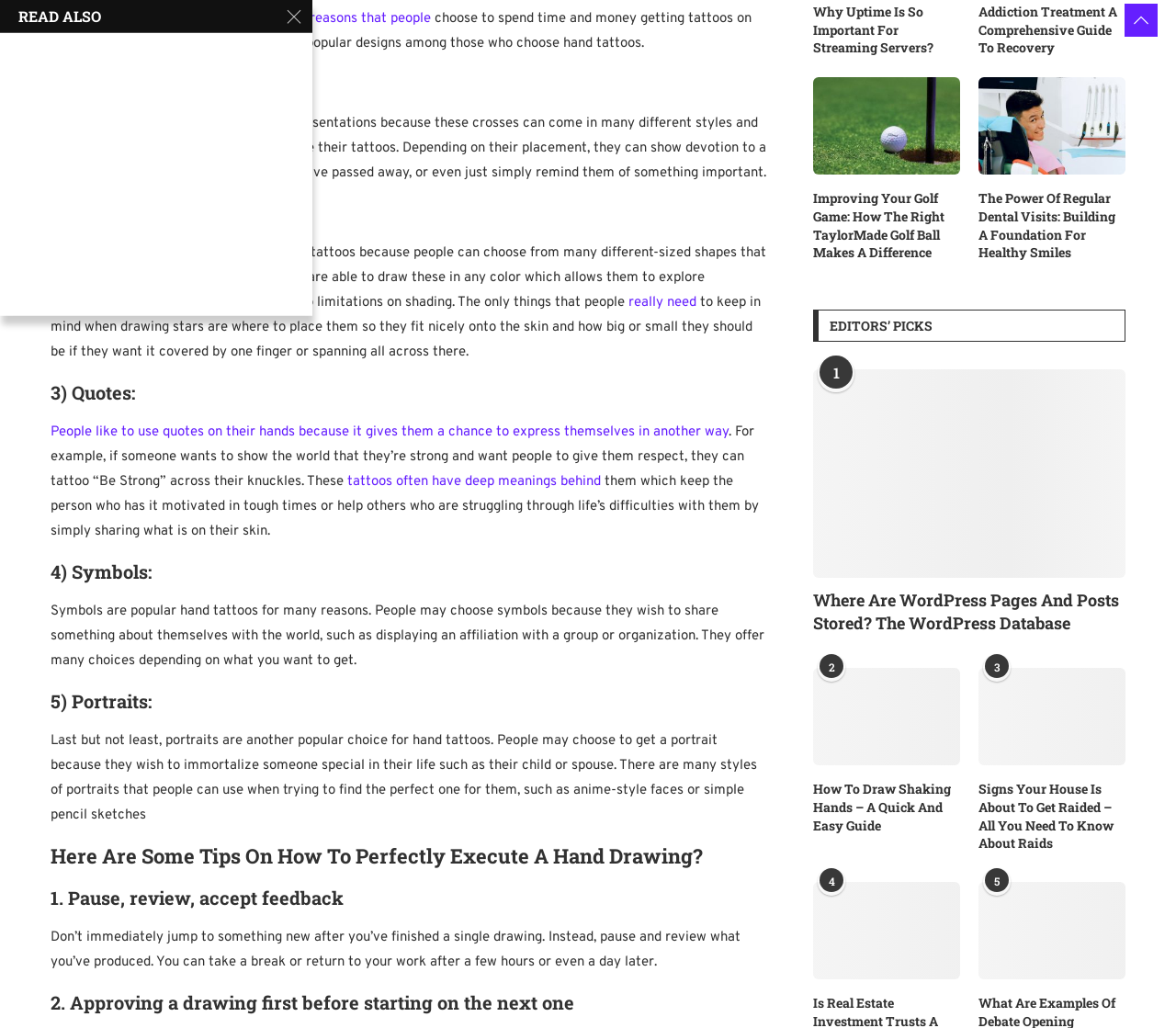Locate the bounding box coordinates of the element you need to click to accomplish the task described by this instruction: "Follow the link 'How To Draw Shaking Hands – A Quick And Easy Guide'".

[0.691, 0.65, 0.816, 0.745]